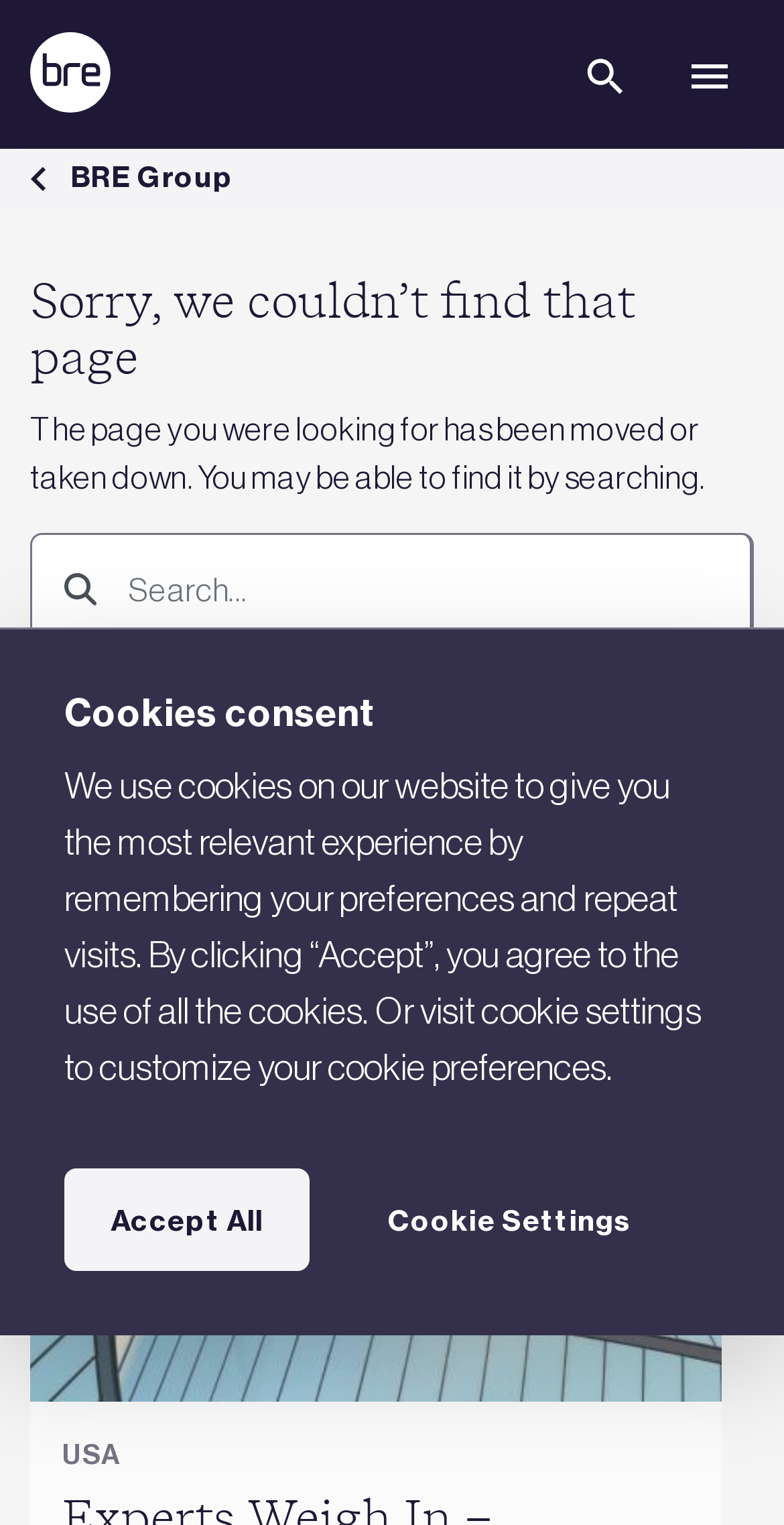What is the error message displayed on the webpage?
Using the image as a reference, give an elaborate response to the question.

The error message is displayed in a heading element with a bounding box coordinate of [0.038, 0.18, 0.962, 0.254], indicating that the webpage is currently displaying an error message.